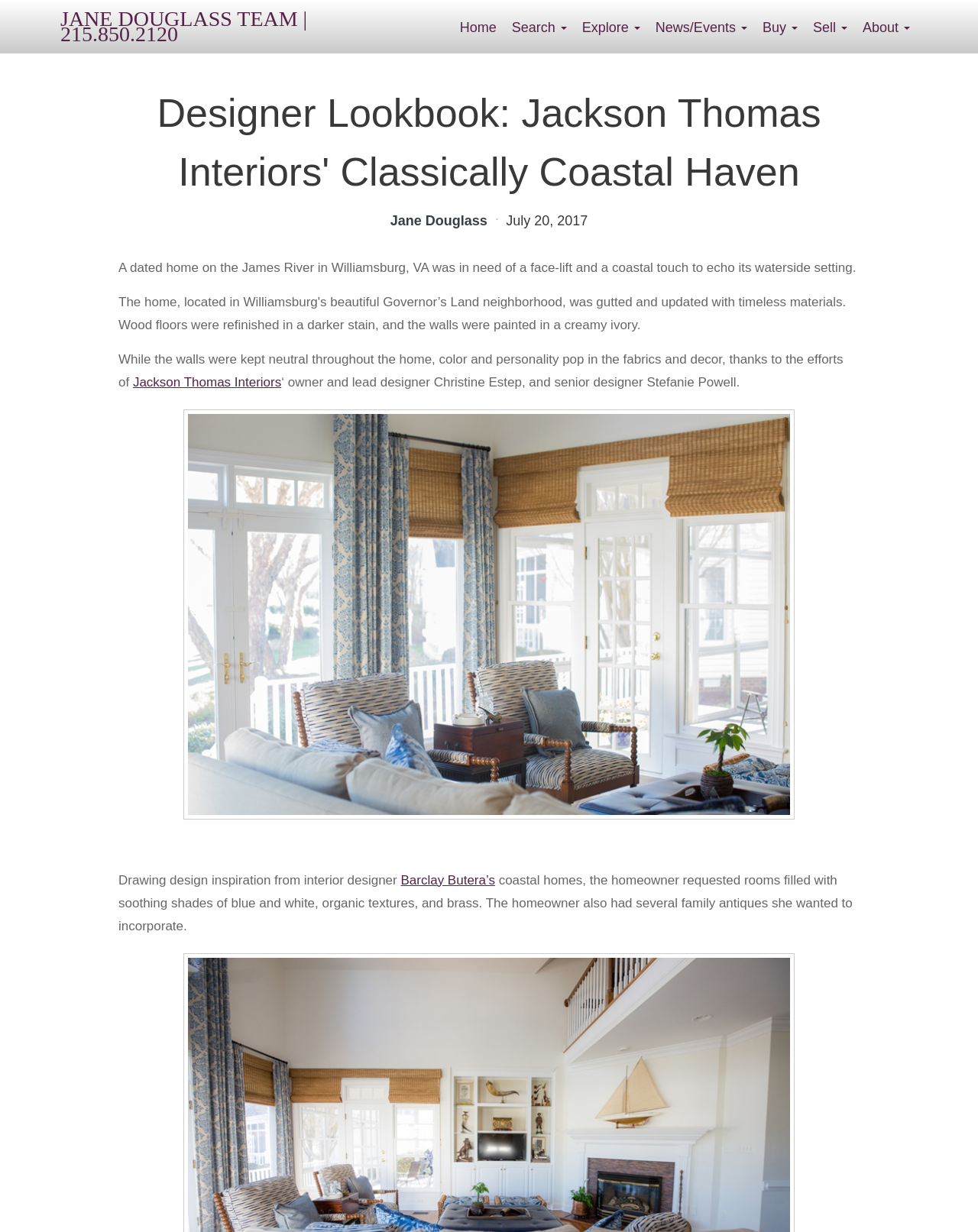Find the bounding box coordinates of the element to click in order to complete the given instruction: "Read more about Jackson Thomas Interiors."

[0.136, 0.304, 0.288, 0.316]